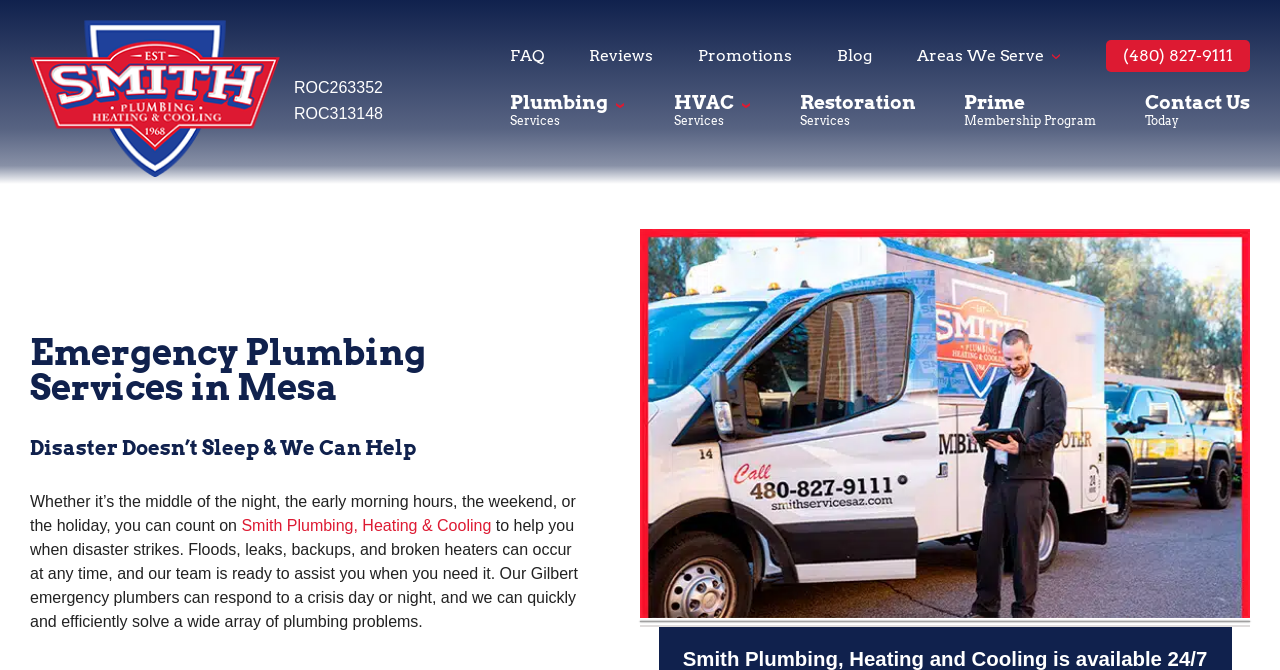Using the element description: "(480) 827-9111", determine the bounding box coordinates. The coordinates should be in the format [left, top, right, bottom], with values between 0 and 1.

[0.877, 0.069, 0.963, 0.097]